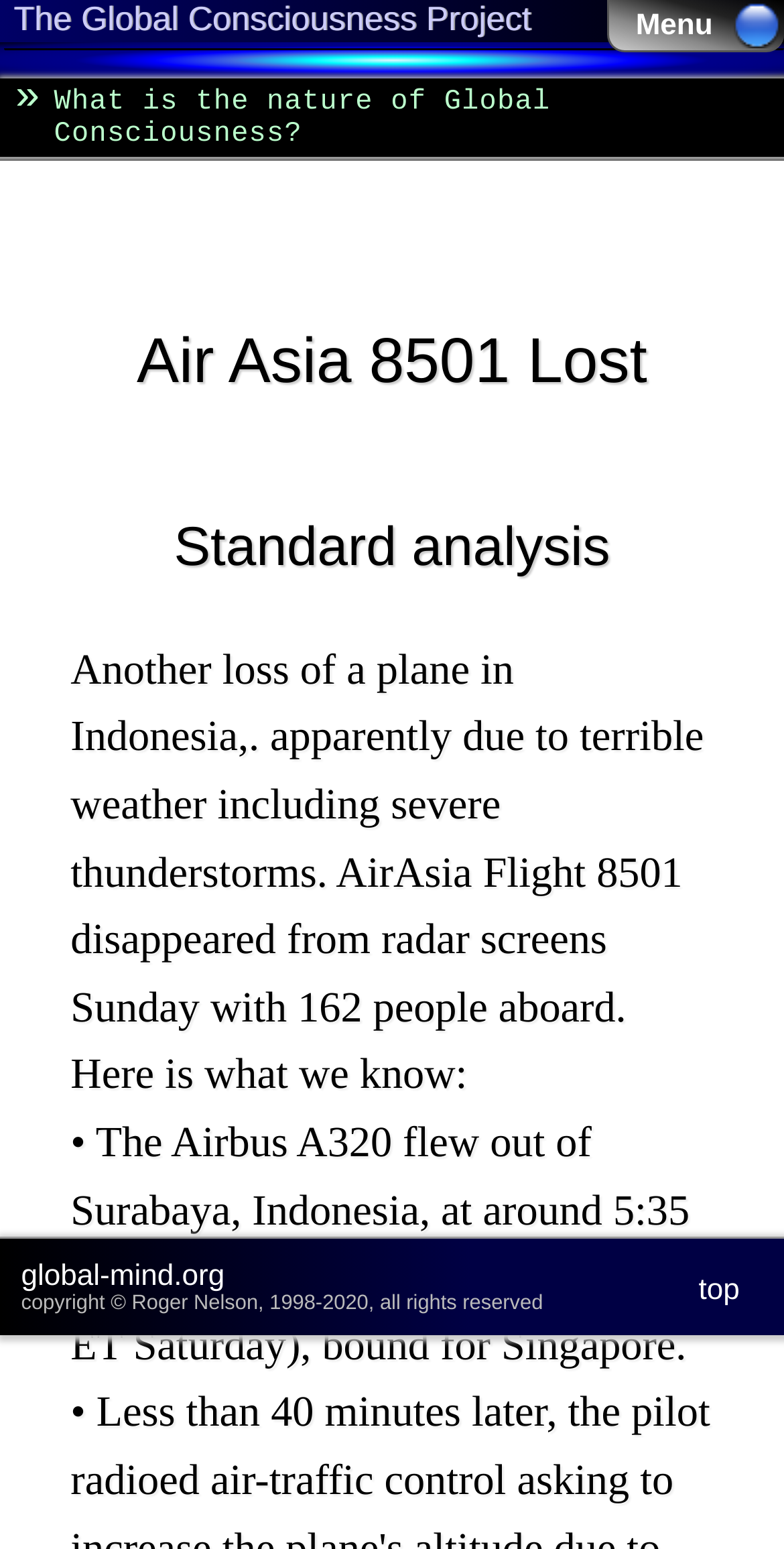How many people were on board the flight?
Please provide a detailed and thorough answer to the question.

I found this answer by reading the sentence 'AirAsia Flight 8501 disappeared from radar screens Sunday with 162 people aboard.' which provides the information about the number of people on board the flight.